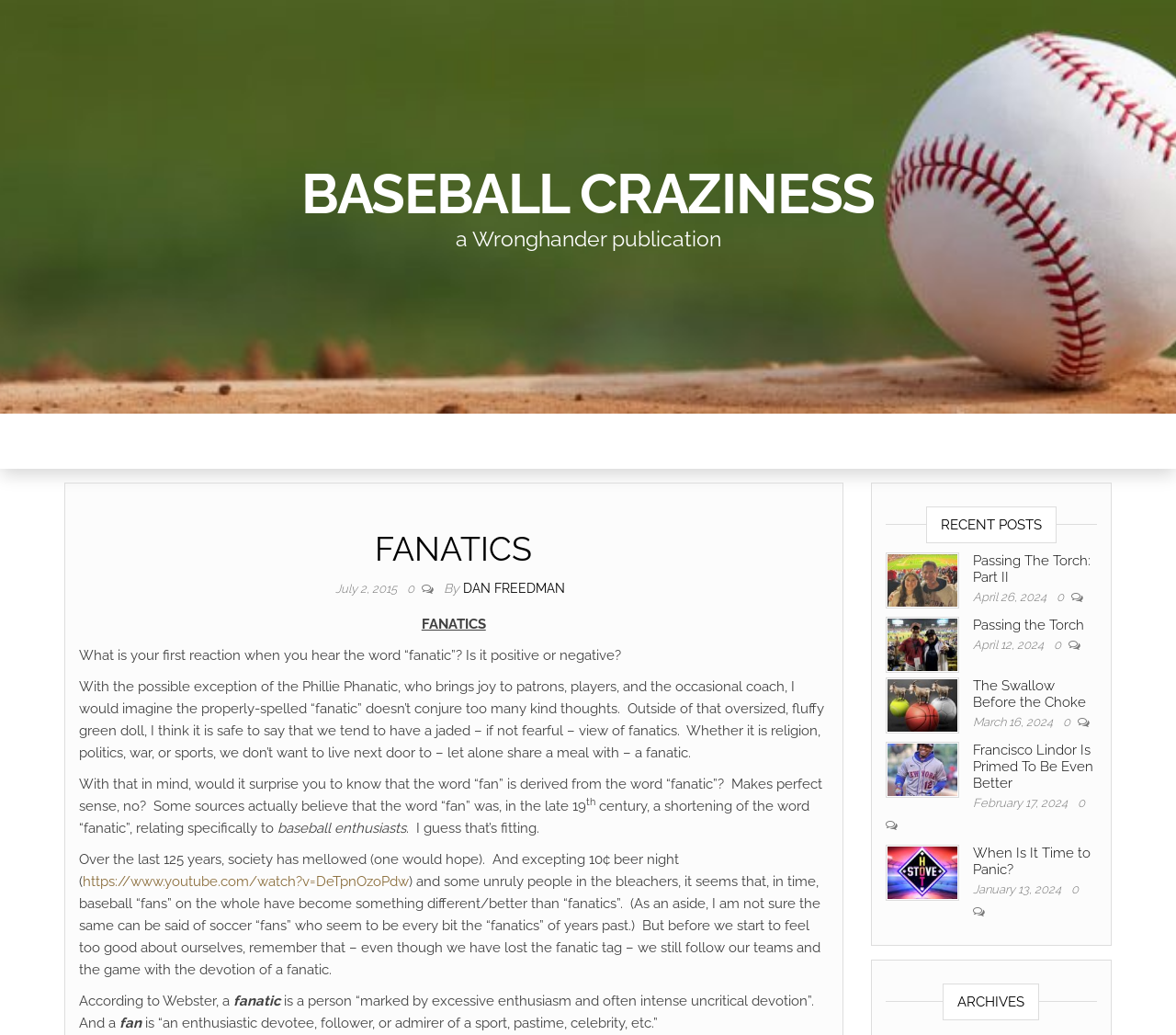Extract the bounding box coordinates for the HTML element that matches this description: "Contact Us". The coordinates should be four float numbers between 0 and 1, i.e., [left, top, right, bottom].

None